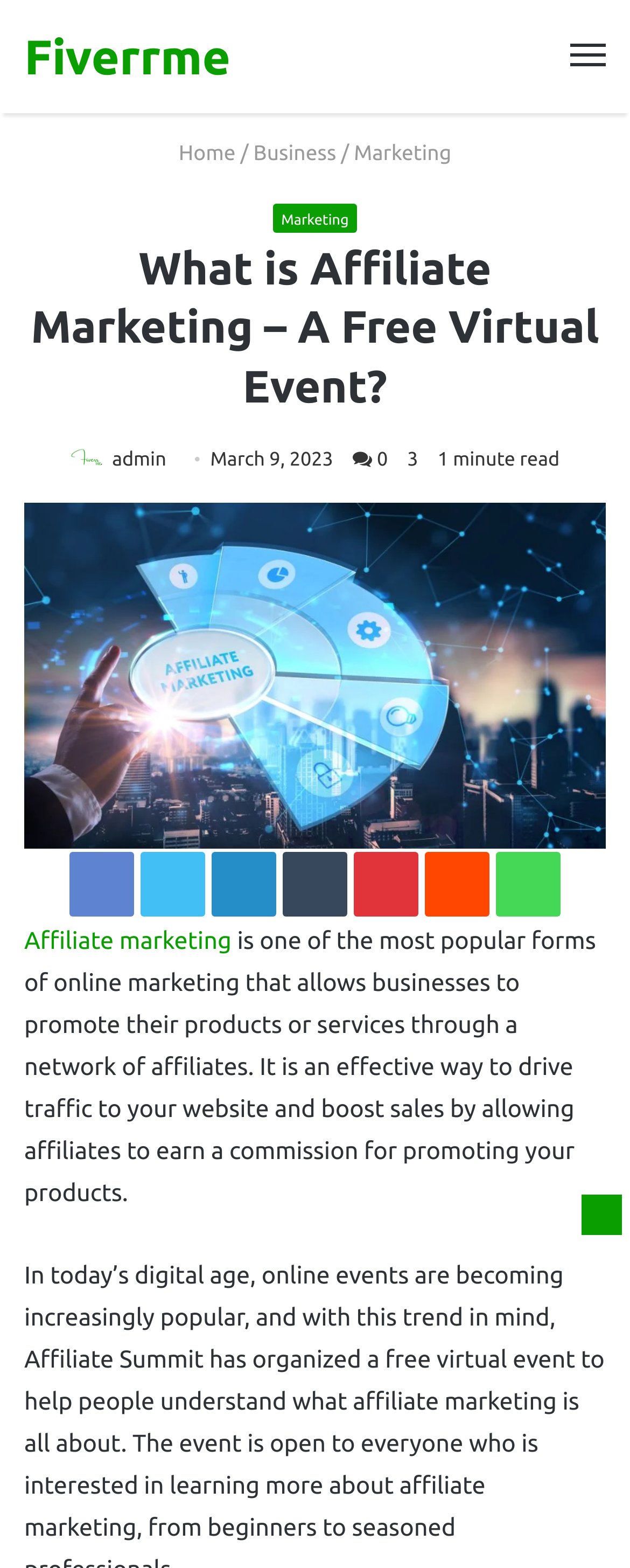Please locate the bounding box coordinates of the element's region that needs to be clicked to follow the instruction: "Read more about 'Affiliate Marketing'". The bounding box coordinates should be provided as four float numbers between 0 and 1, i.e., [left, top, right, bottom].

[0.038, 0.591, 0.368, 0.608]